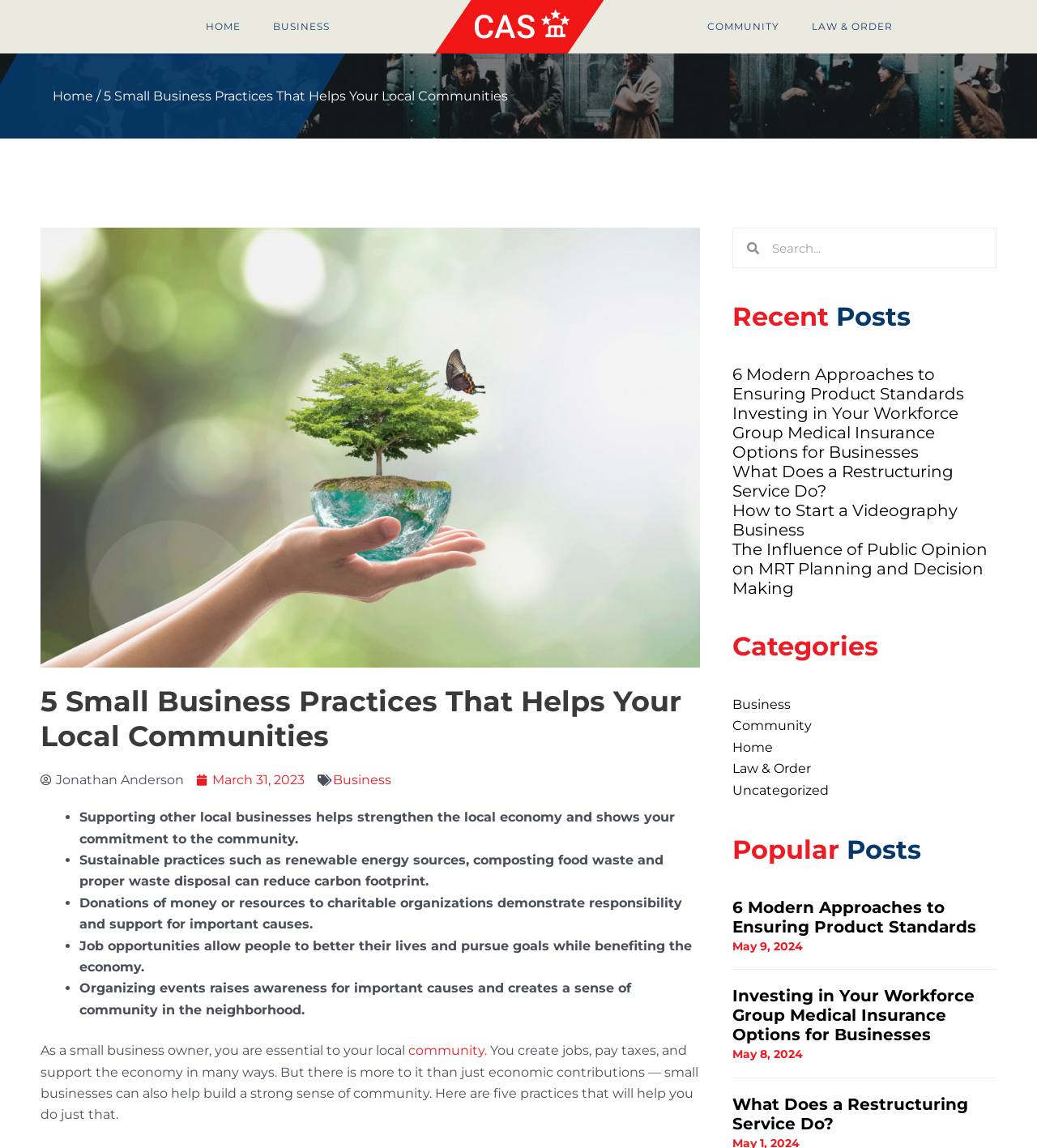Please indicate the bounding box coordinates of the element's region to be clicked to achieve the instruction: "Click on the COMMUNITY link". Provide the coordinates as four float numbers between 0 and 1, i.e., [left, top, right, bottom].

[0.667, 0.011, 0.767, 0.036]